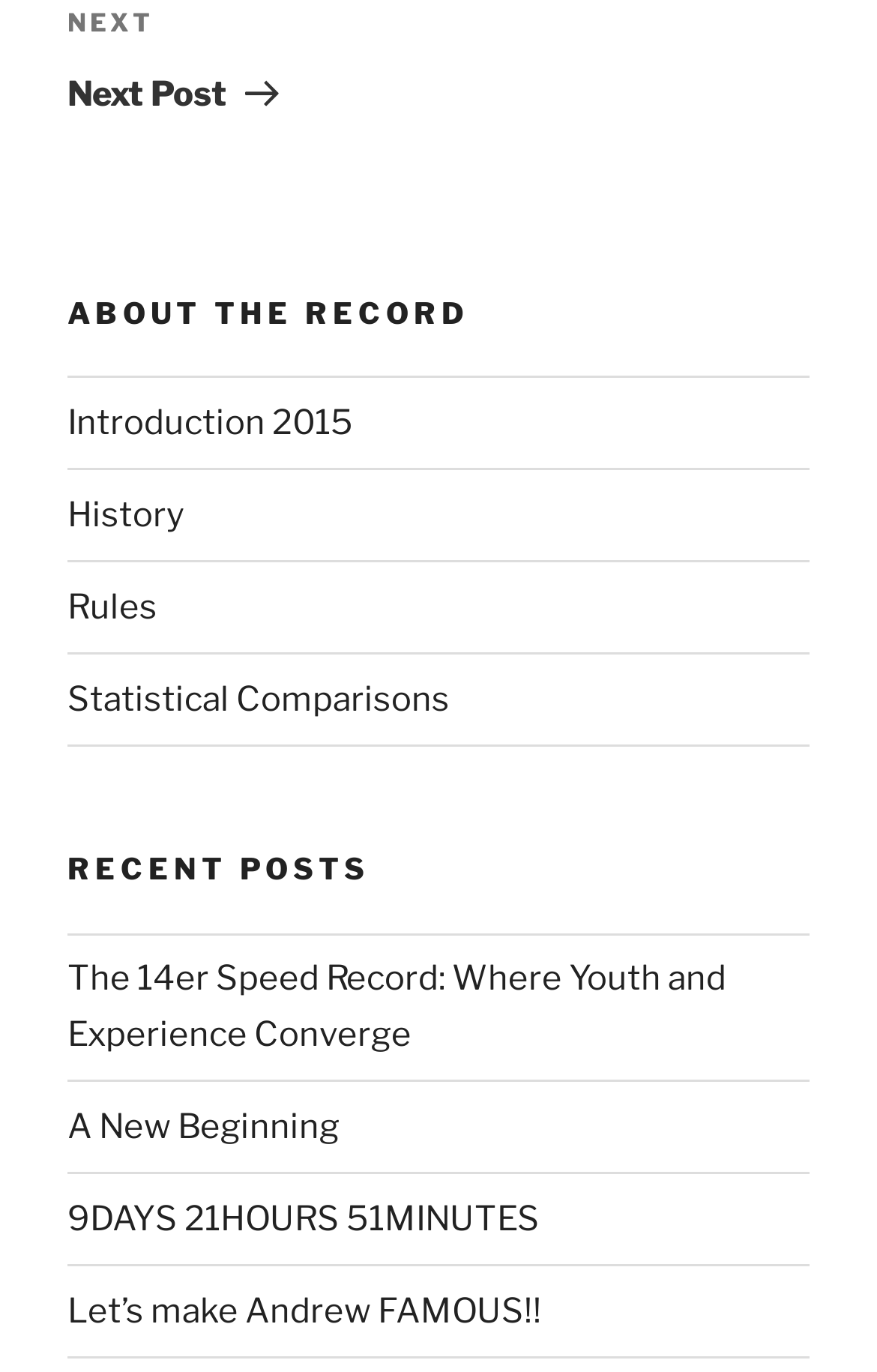Locate the bounding box coordinates of the area to click to fulfill this instruction: "view recent post about 14er speed record". The bounding box should be presented as four float numbers between 0 and 1, in the order [left, top, right, bottom].

[0.077, 0.699, 0.828, 0.769]